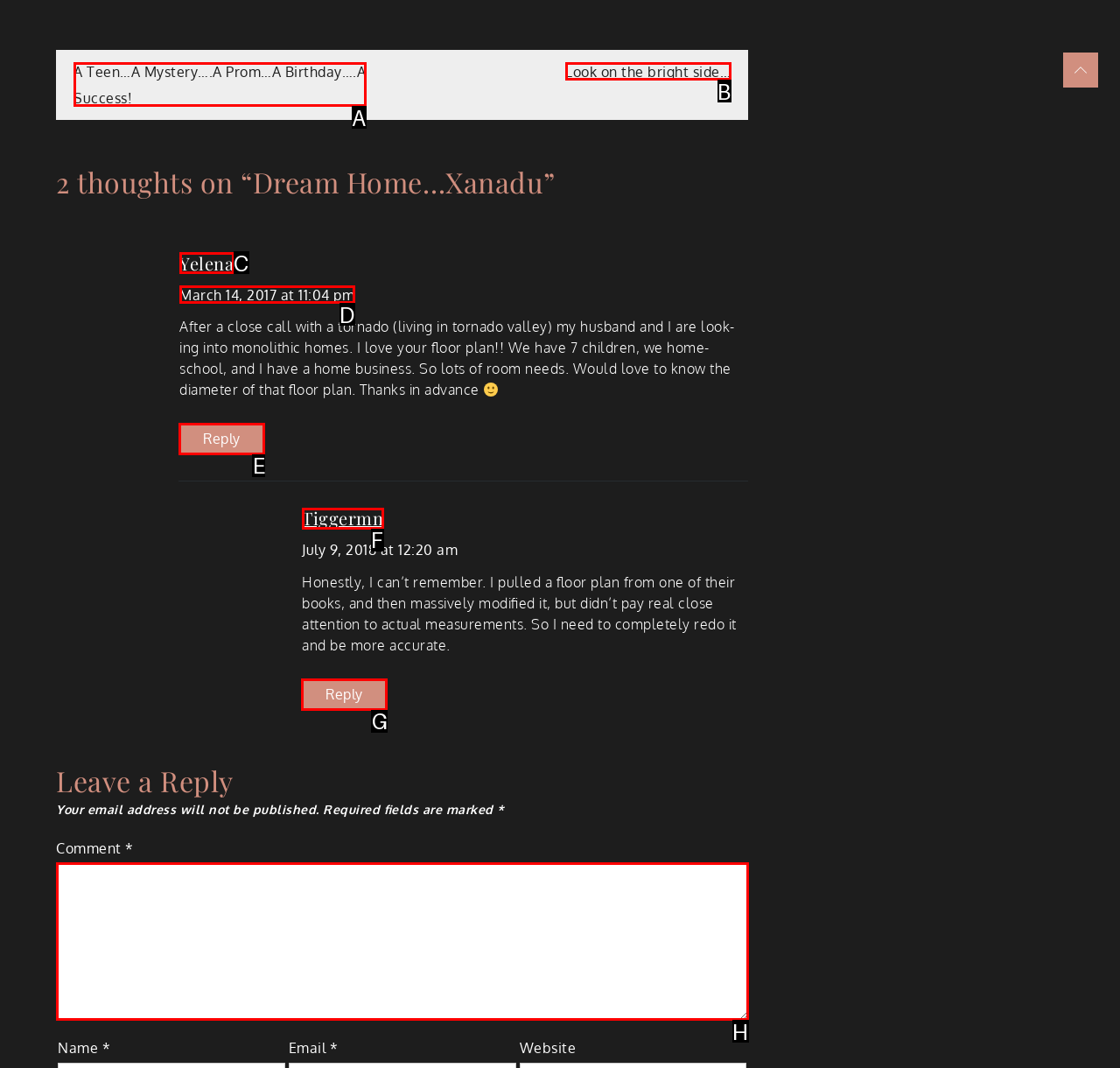Using the description: Look on the bright side…, find the best-matching HTML element. Indicate your answer with the letter of the chosen option.

B